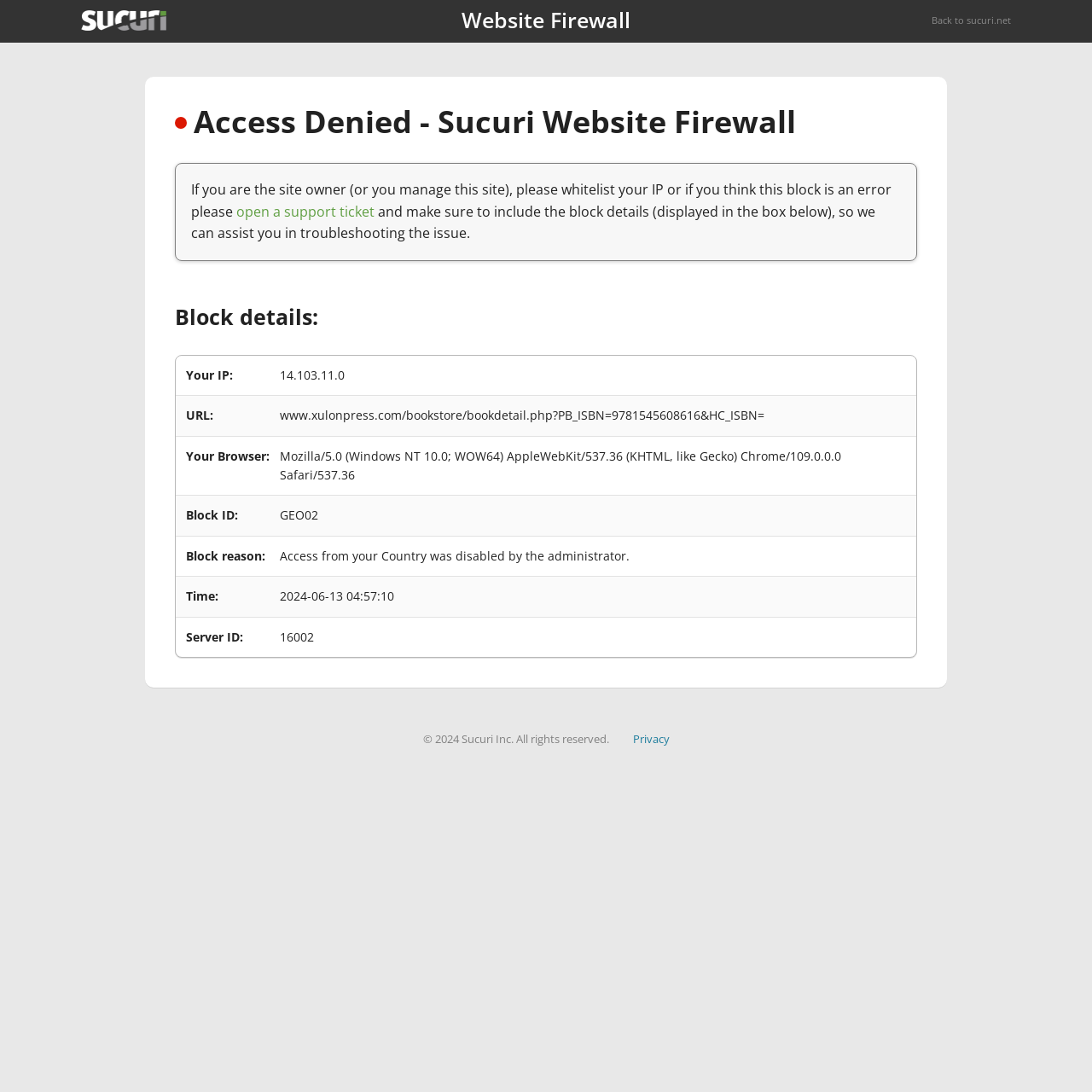Utilize the details in the image to thoroughly answer the following question: What is the URL that was blocked?

The URL that was blocked can be found in the block details section of the webpage, where it is specified as 'www.xulonpress.com/bookstore/bookdetail.php?PB_ISBN=9781545608616&HC_ISBN=' in the 'URL:' row.